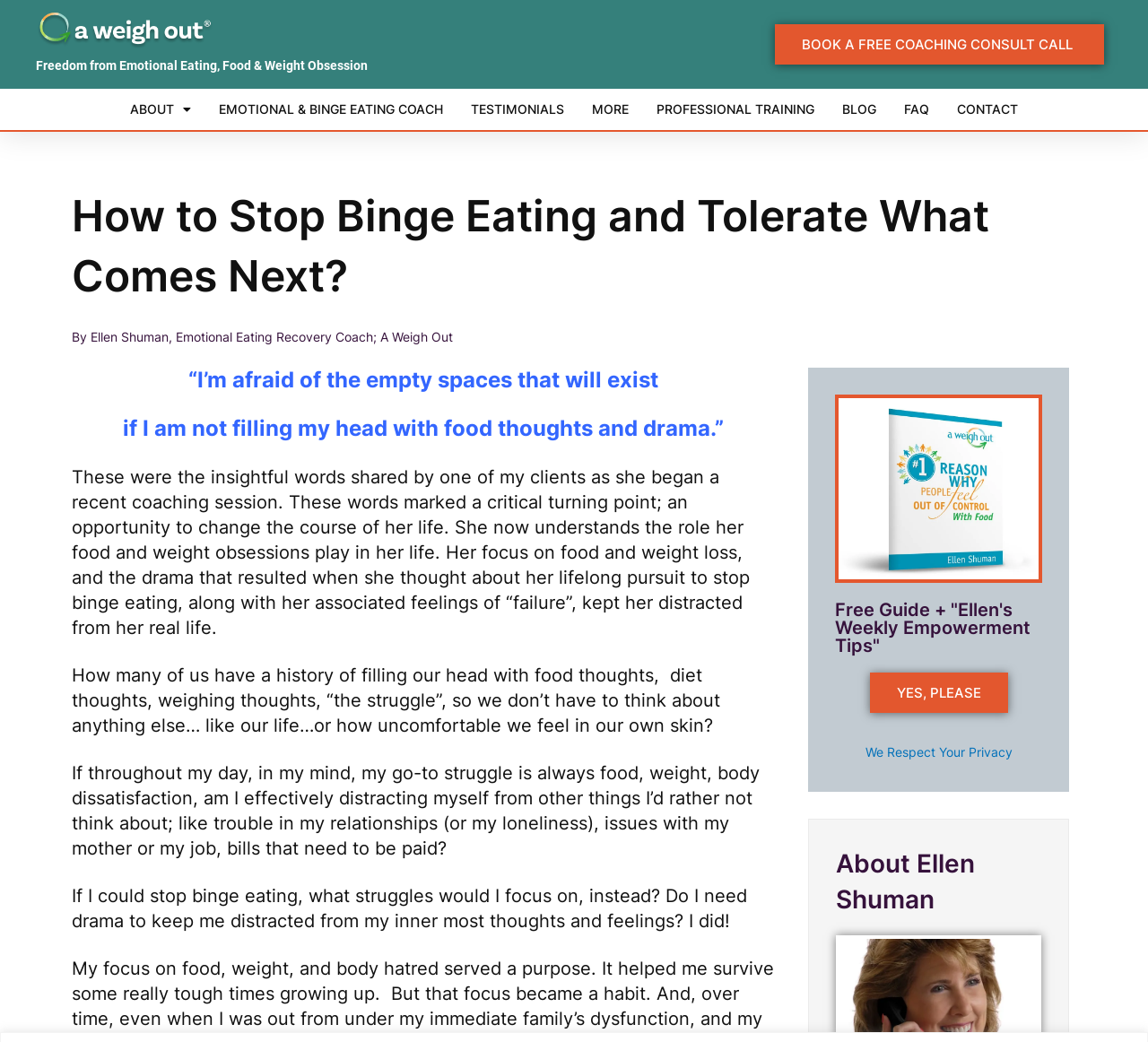Identify the bounding box coordinates for the element you need to click to achieve the following task: "Visit the 'EMOTIONAL & BINGE EATING COACH' page". The coordinates must be four float values ranging from 0 to 1, formatted as [left, top, right, bottom].

[0.191, 0.085, 0.386, 0.125]